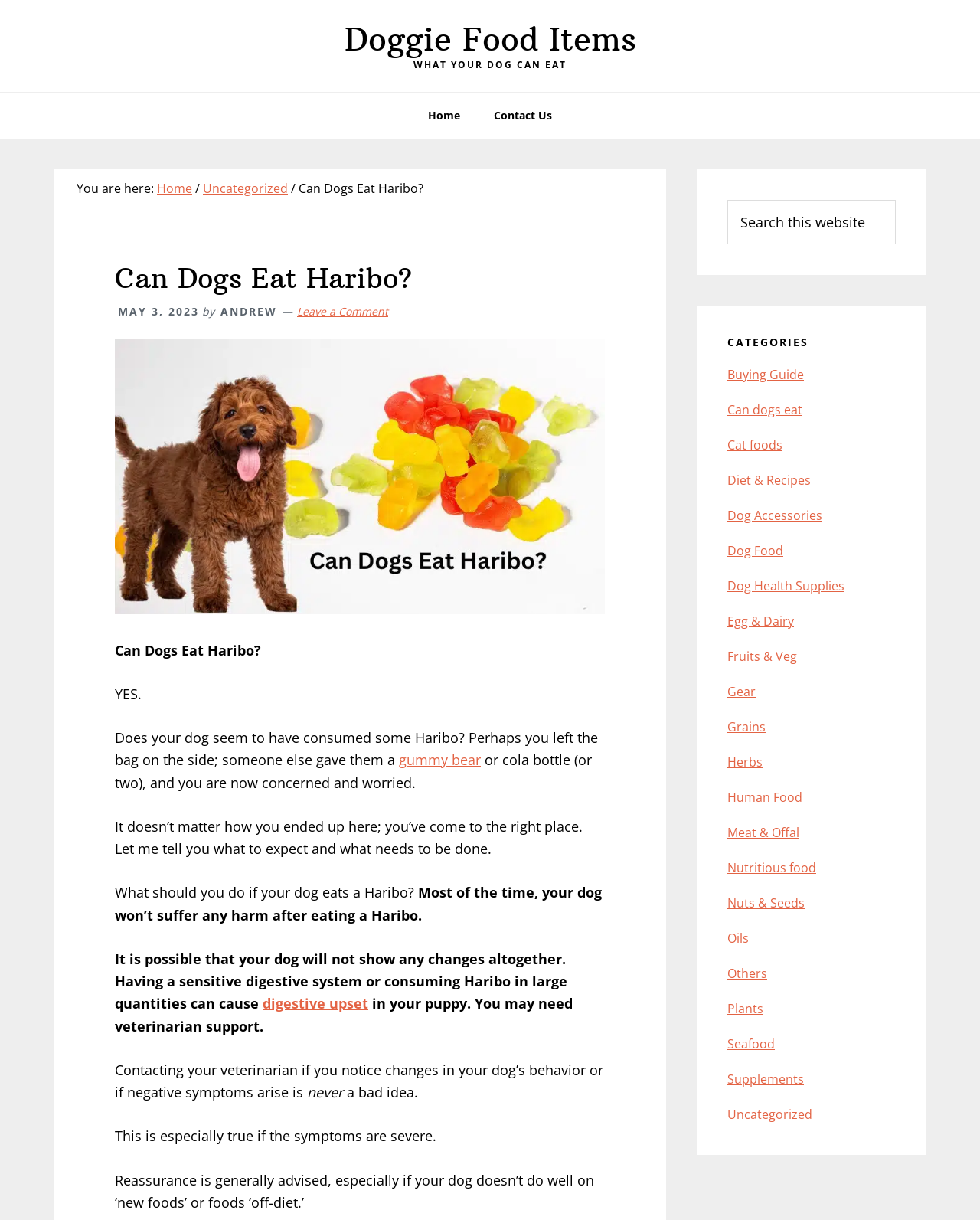What is the author of this article?
Offer a detailed and exhaustive answer to the question.

The author of this article is mentioned in the webpage content, specifically in the section where it says 'by Andrew'.